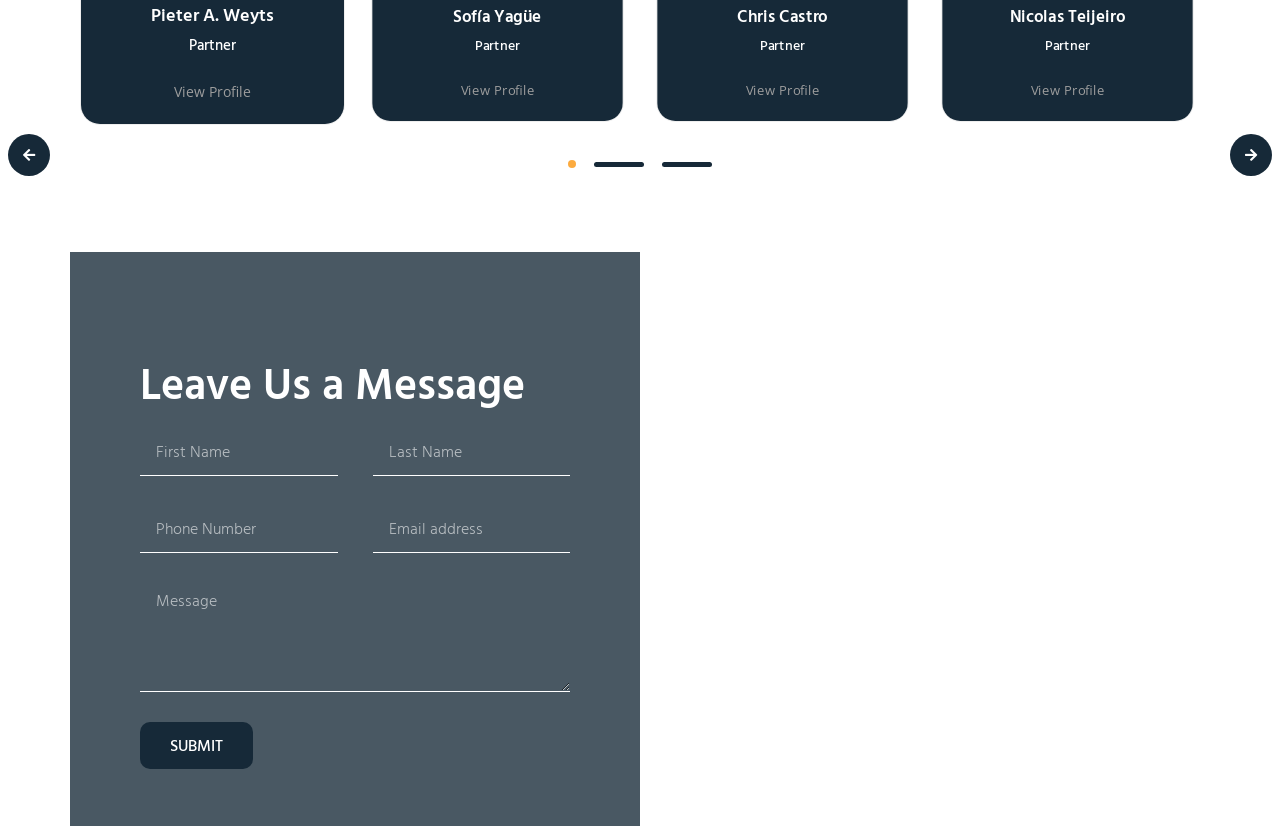Locate the bounding box coordinates of the area you need to click to fulfill this instruction: 'View Pieter A. Weyts' profile'. The coordinates must be in the form of four float numbers ranging from 0 to 1: [left, top, right, bottom].

[0.136, 0.096, 0.196, 0.126]